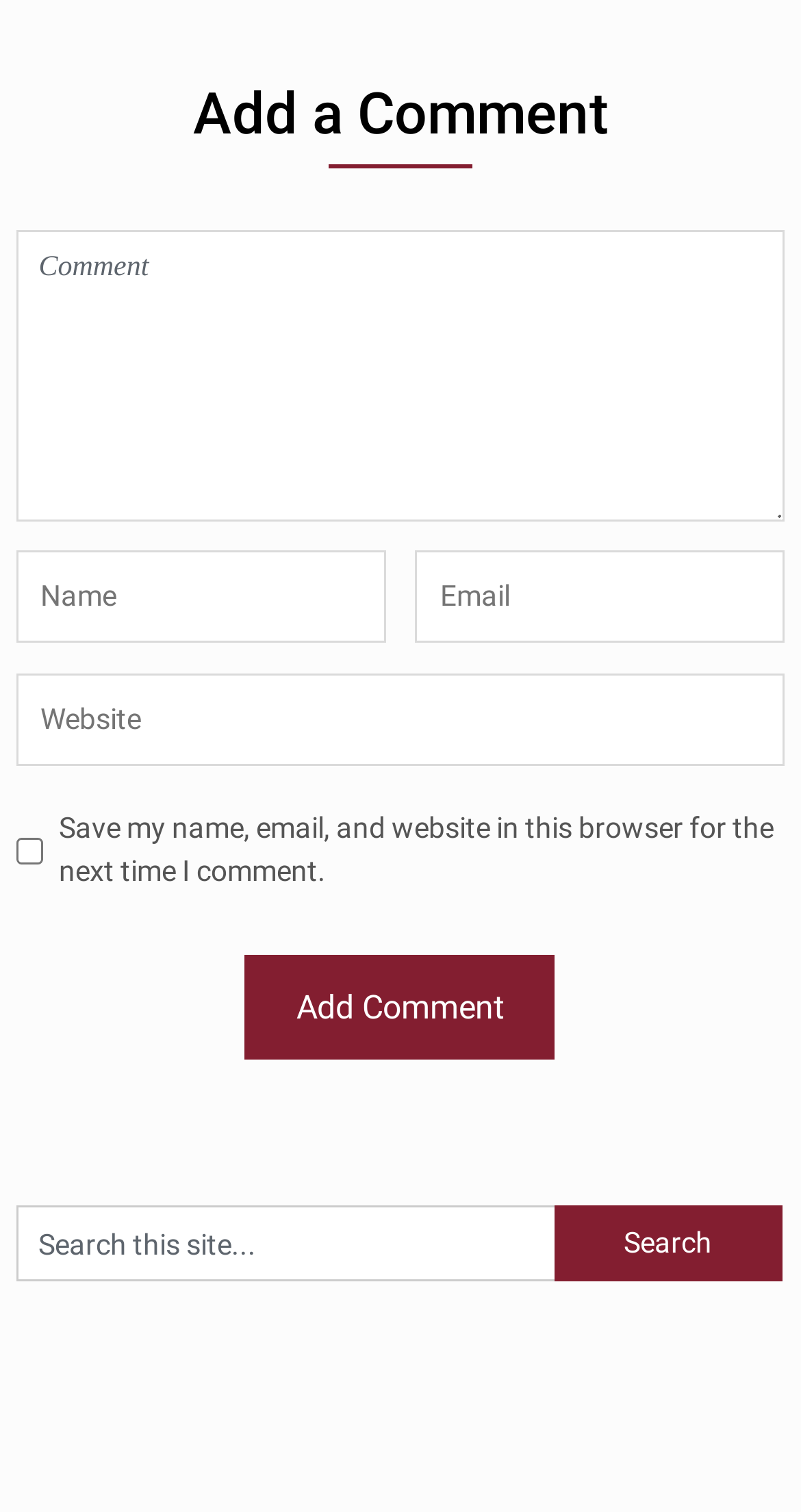Locate the bounding box coordinates of the element that needs to be clicked to carry out the instruction: "submit your comment". The coordinates should be given as four float numbers ranging from 0 to 1, i.e., [left, top, right, bottom].

[0.306, 0.632, 0.694, 0.701]